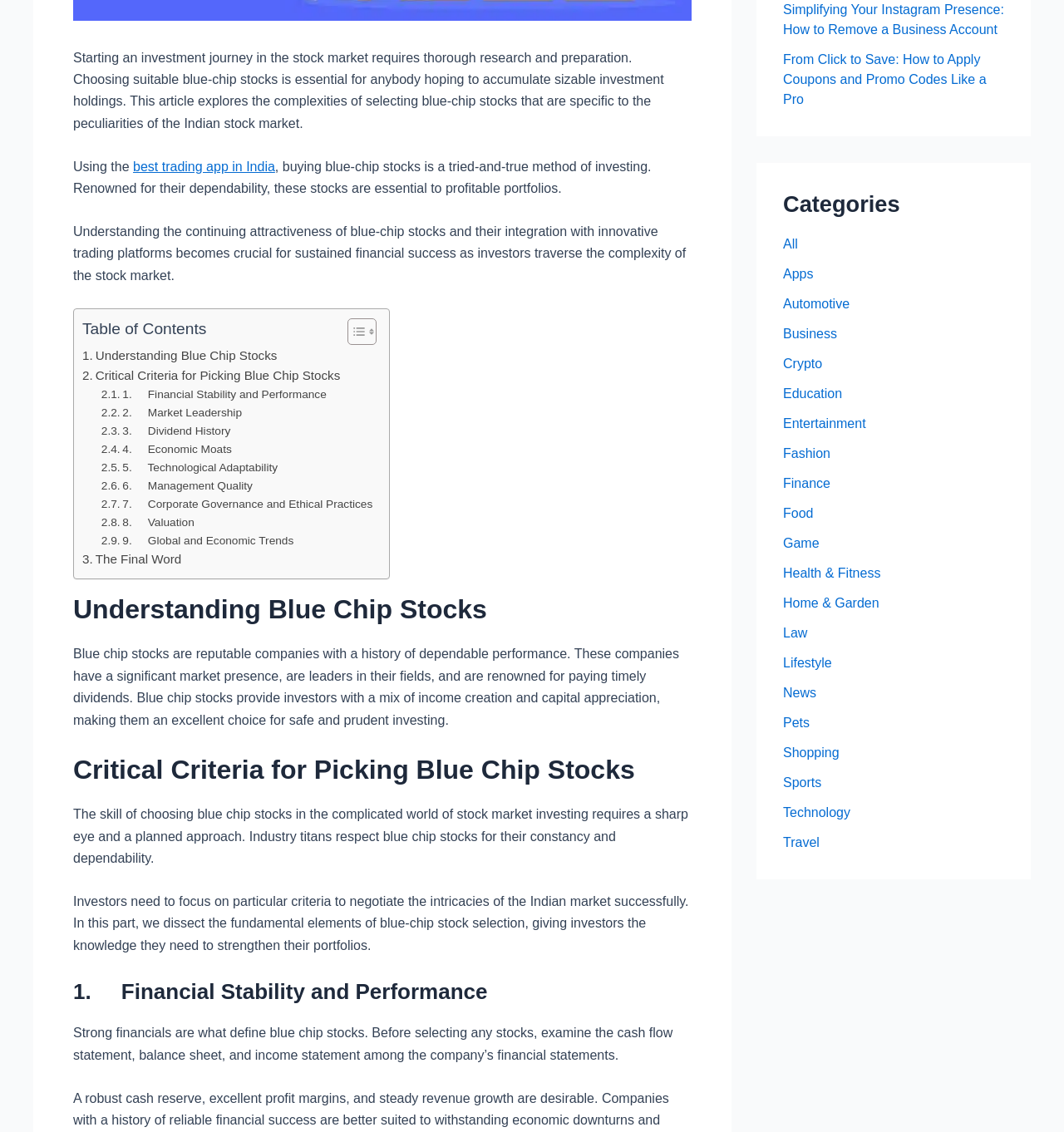Based on the element description "Crypto", predict the bounding box coordinates of the UI element.

[0.736, 0.315, 0.773, 0.328]